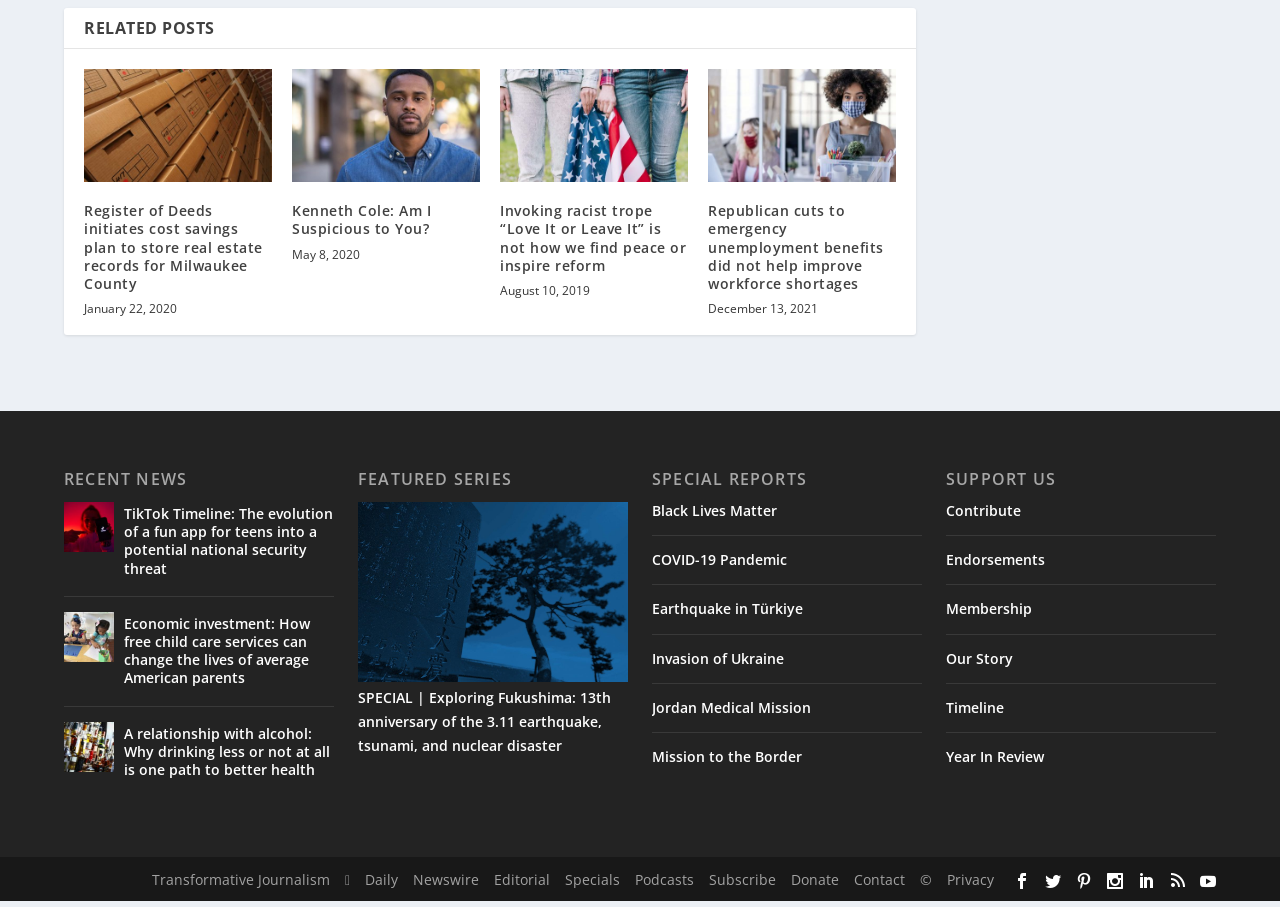How many special reports are listed on the webpage?
Refer to the image and provide a detailed answer to the question.

In the 'SPECIAL REPORTS' section, I counted 6 links to special reports, including 'Black Lives Matter', 'COVID-19 Pandemic', and 'Invasion of Ukraine'.